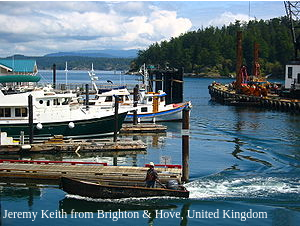Please answer the following question using a single word or phrase: 
Who is credited with the image?

Jeremy Keith